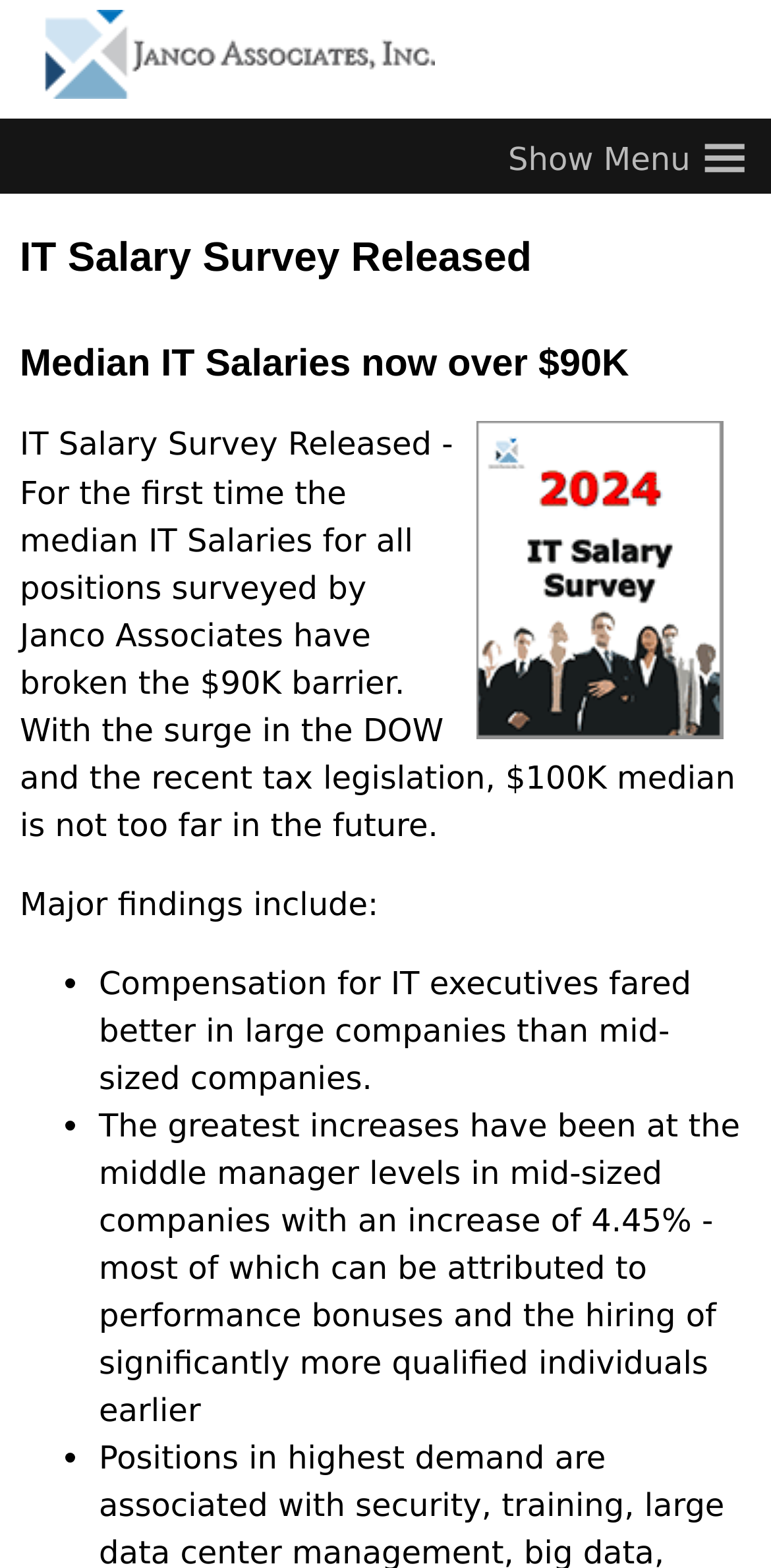What is the percentage increase in middle manager levels in mid-sized companies?
Using the image as a reference, give a one-word or short phrase answer.

4.45%